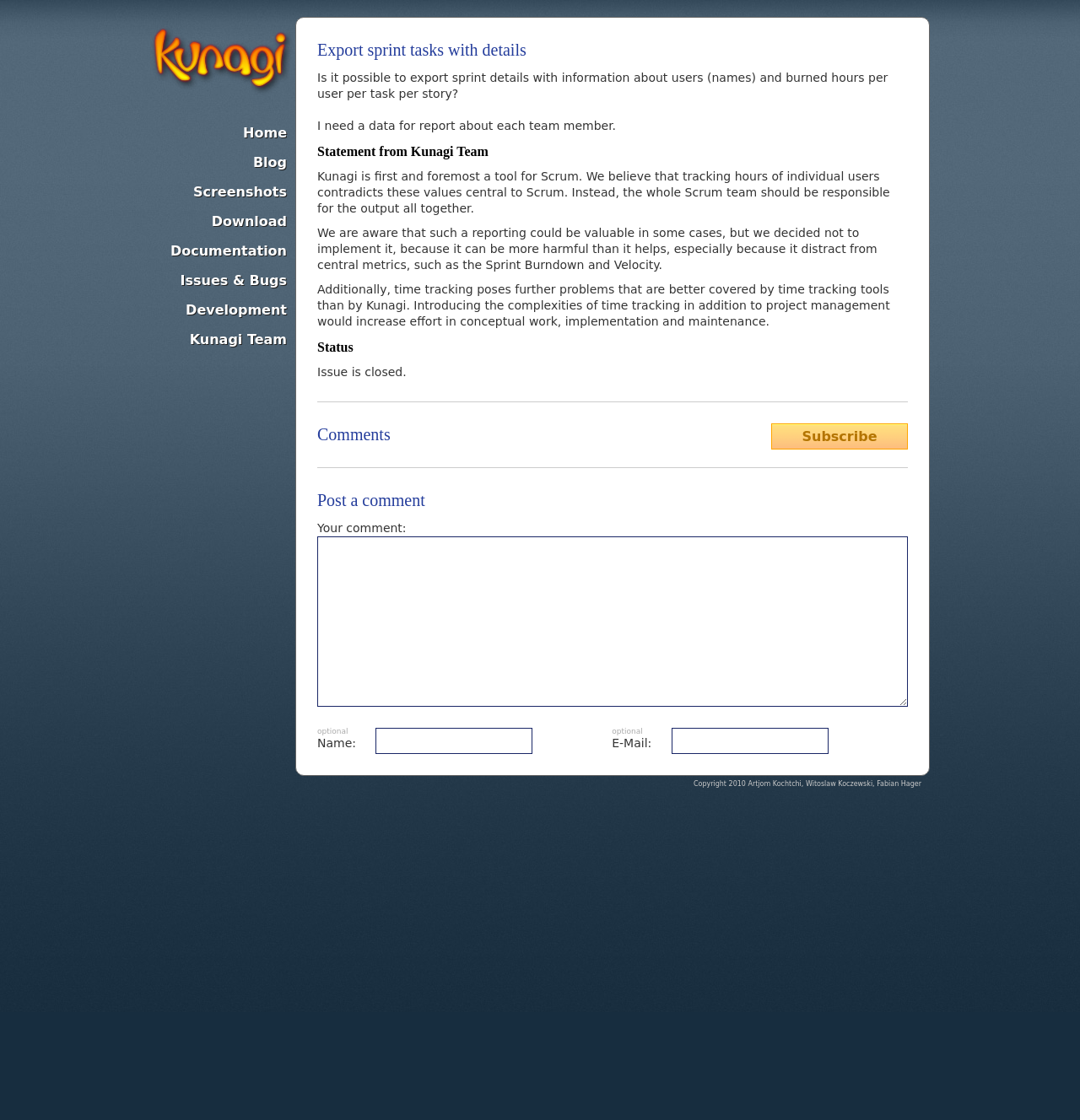Answer the question with a brief word or phrase:
What is the status of this issue?

Closed